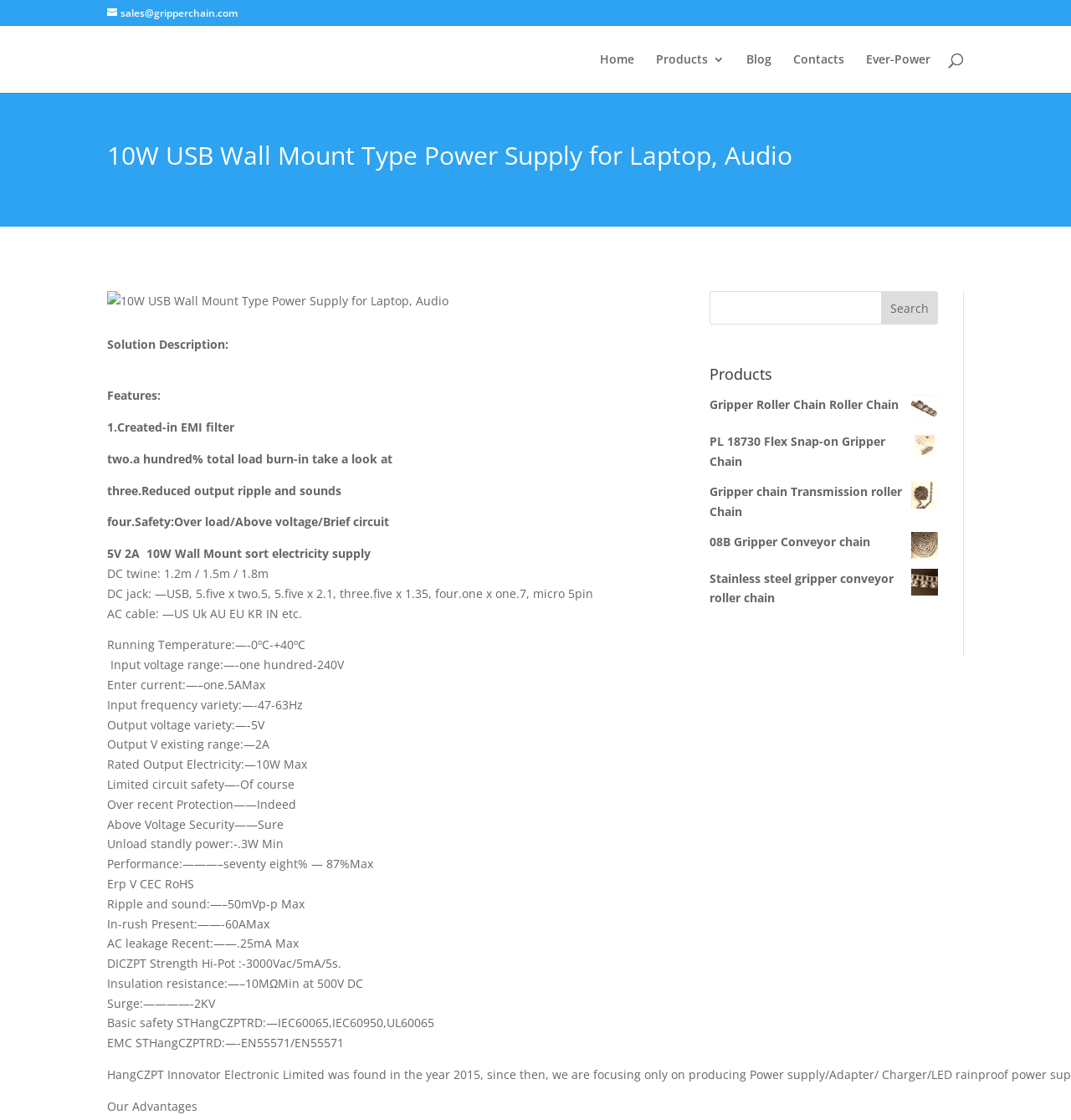Give a short answer using one word or phrase for the question:
What is the minimum unload standby power of the power supply?

0.3W